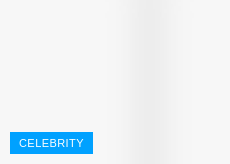What is the purpose of the button?
Please respond to the question with as much detail as possible.

The button is likely part of a user interface designed to guide visitors towards content related to celebrities, enhancing user navigation on the webpage, and may lead to articles, updates, or news pertaining to famous personalities in the entertainment industry.